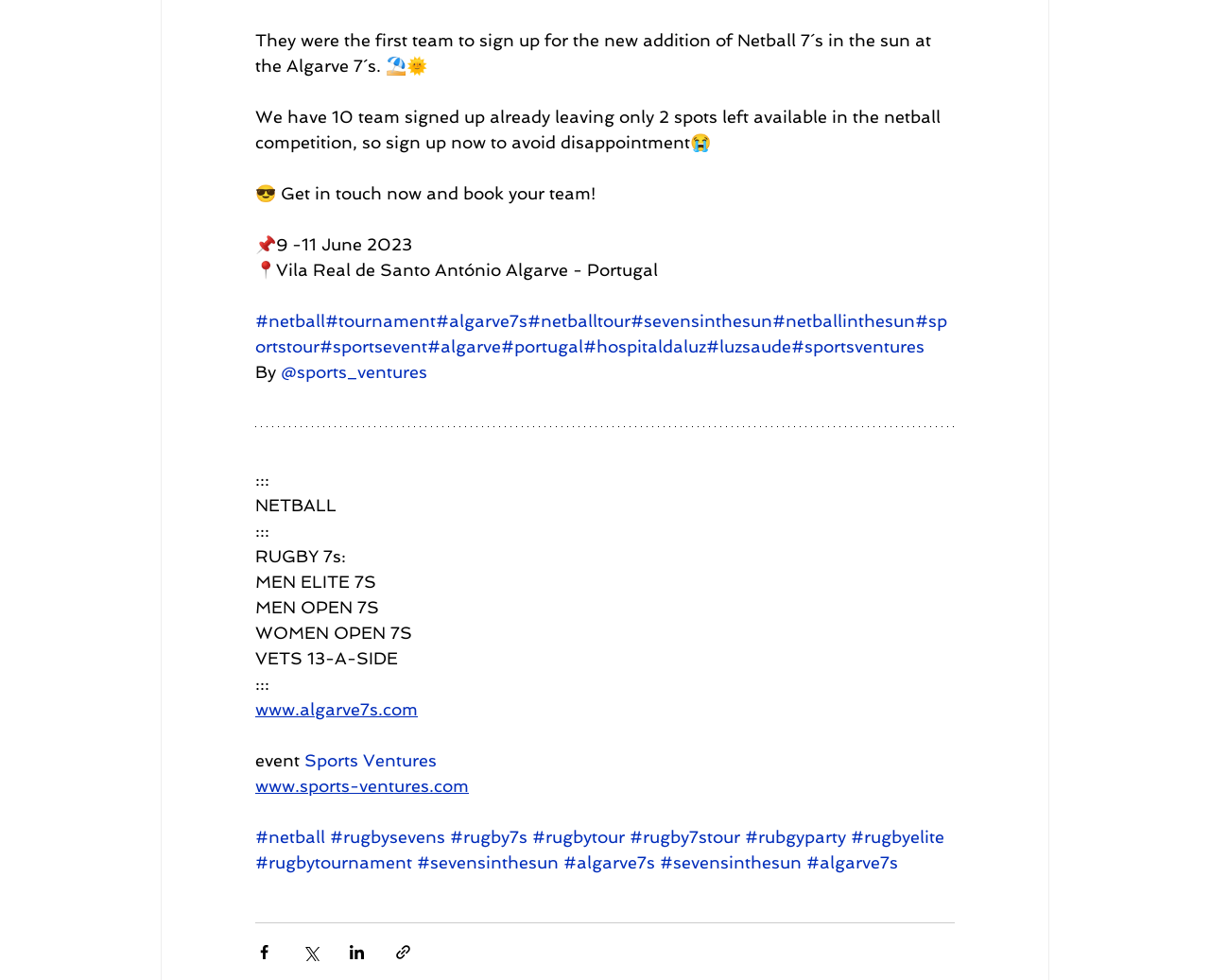Please indicate the bounding box coordinates of the element's region to be clicked to achieve the instruction: "Get in touch now and book your team!". Provide the coordinates as four float numbers between 0 and 1, i.e., [left, top, right, bottom].

[0.211, 0.187, 0.492, 0.207]